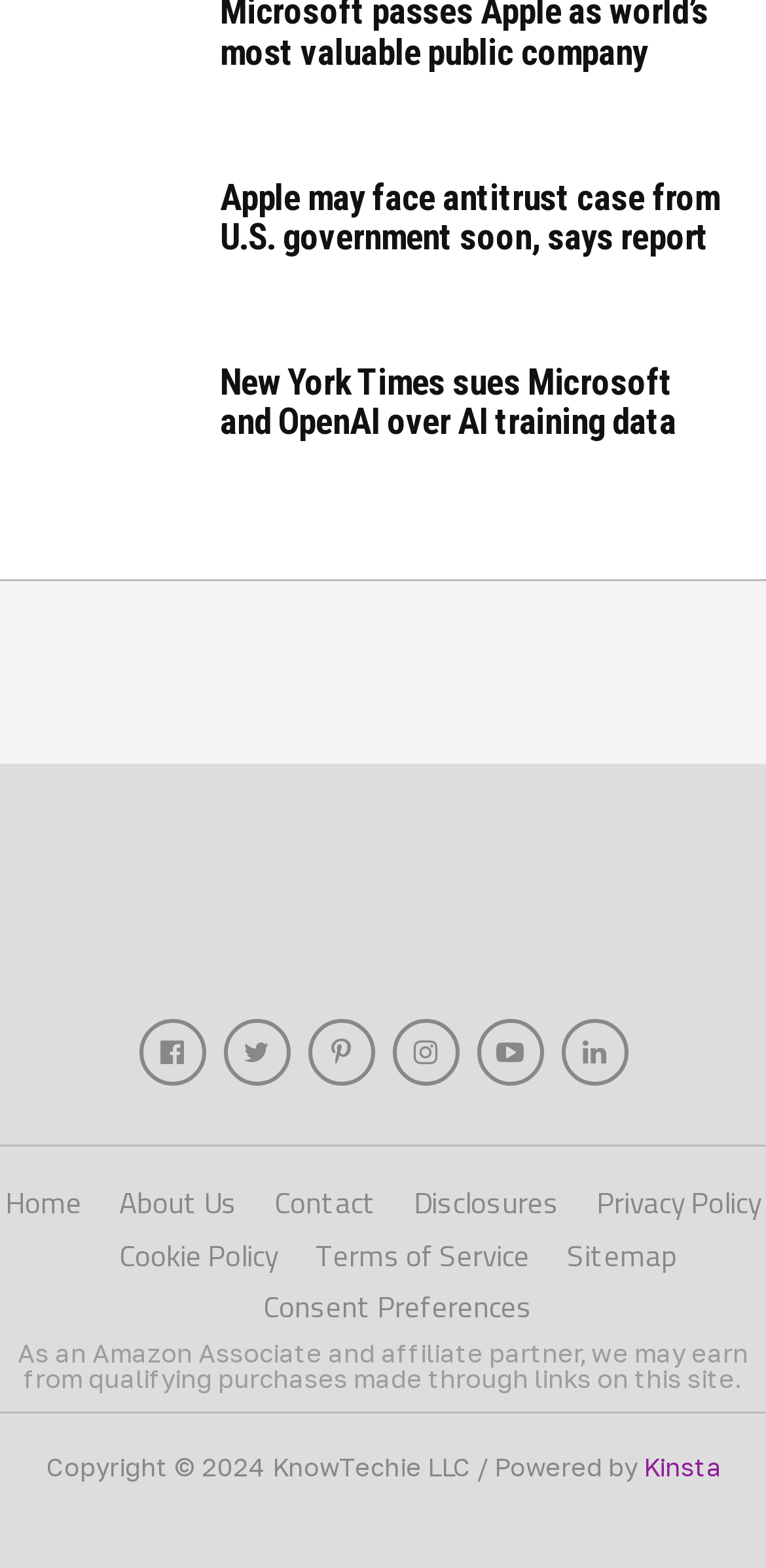Identify the bounding box coordinates for the element that needs to be clicked to fulfill this instruction: "Read the news about Apple facing antitrust case". Provide the coordinates in the format of four float numbers between 0 and 1: [left, top, right, bottom].

[0.287, 0.114, 0.94, 0.164]